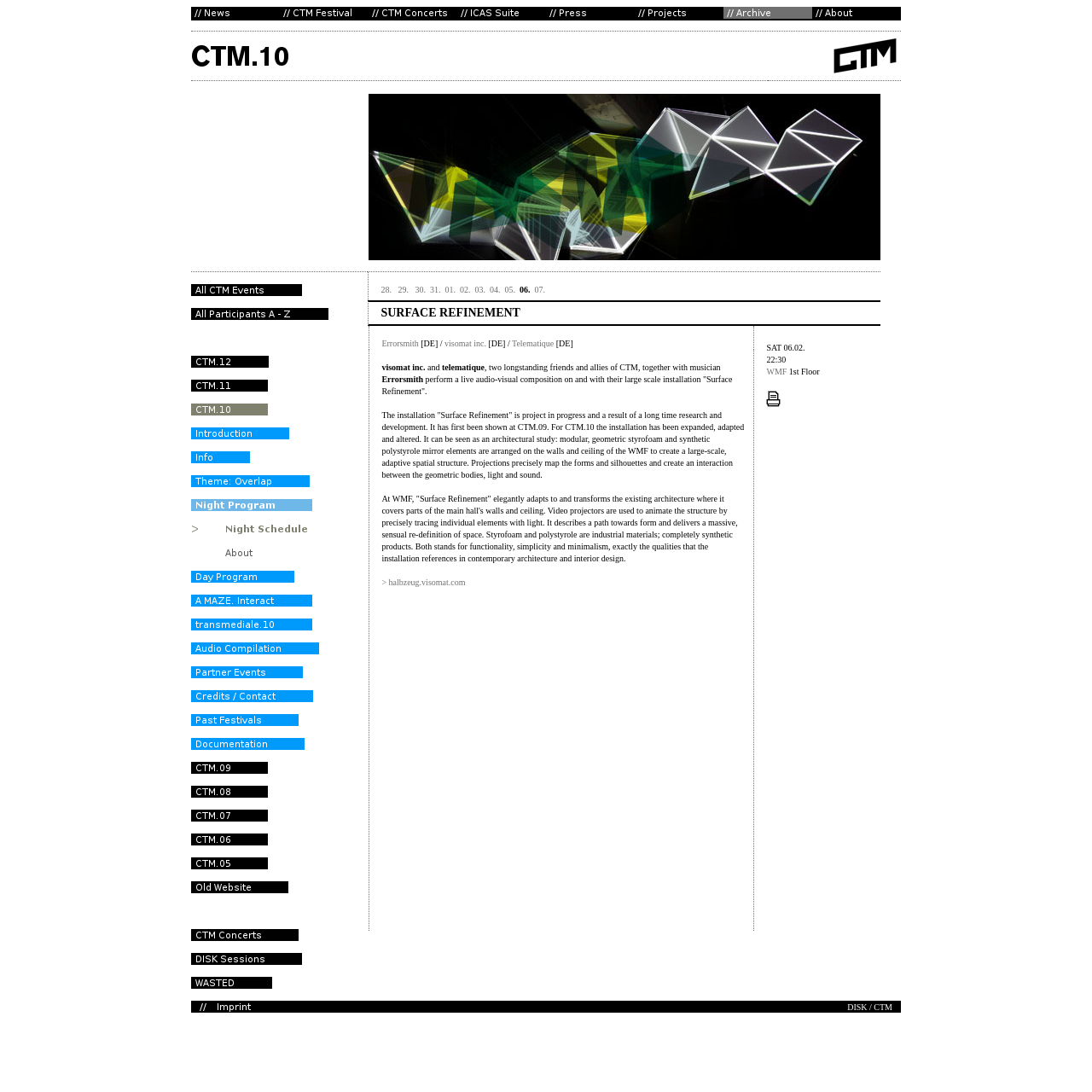Please specify the bounding box coordinates of the element that should be clicked to execute the given instruction: 'Check out DISC/Club Transmediale'. Ensure the coordinates are four float numbers between 0 and 1, expressed as [left, top, right, bottom].

[0.759, 0.066, 0.825, 0.075]